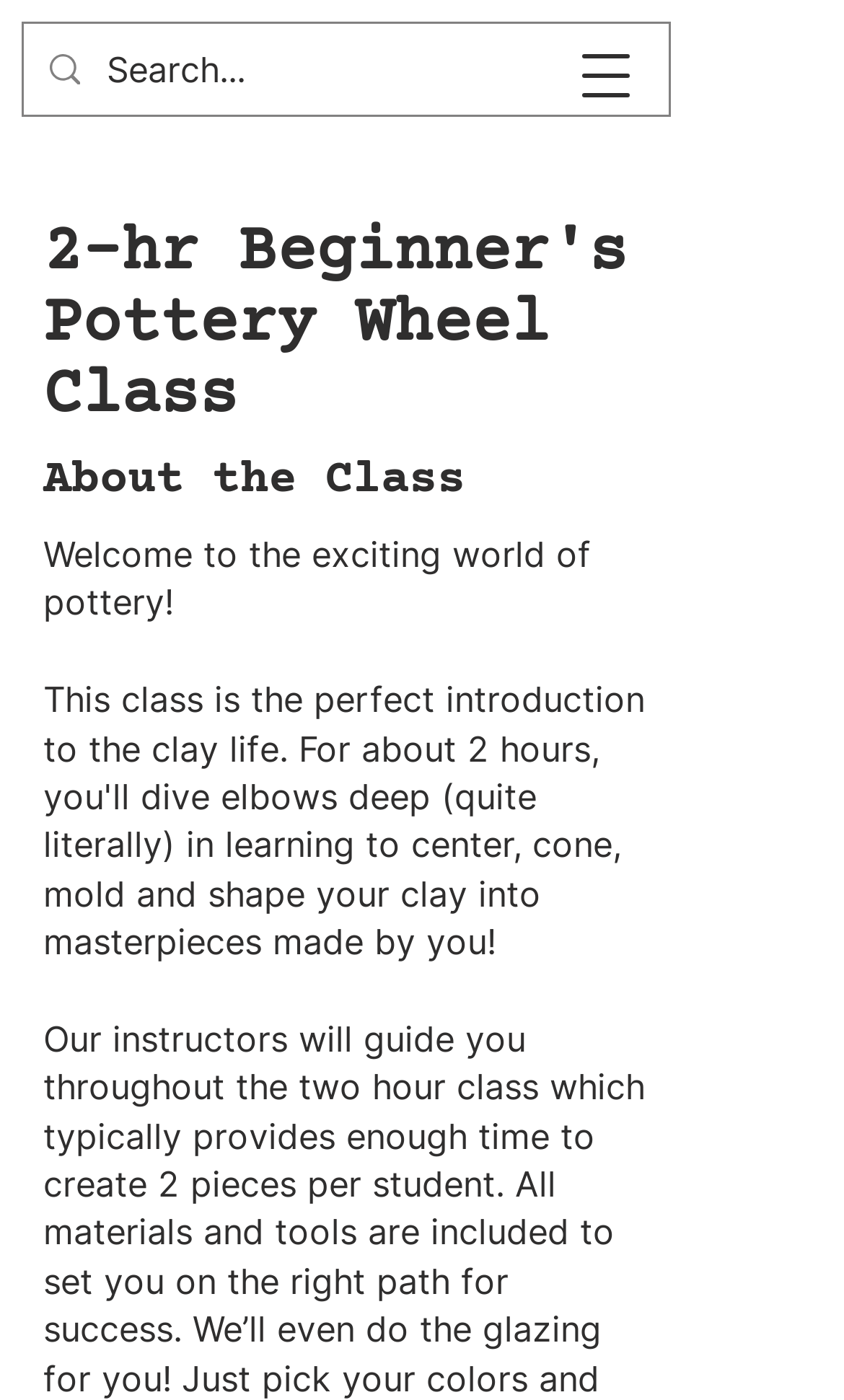Describe all visible elements and their arrangement on the webpage.

The webpage is about a pottery class, specifically a "Make-A-Ramen Bowl Class" at Mingo Pottery Studio. At the top right corner, there is a button to open a navigation menu. Below the title, there is a search bar with a magnifying glass icon, where users can type in keywords to search. The search bar is accompanied by a prompt "Search...".

The main content of the page is divided into sections. The first section is a heading that reads "2-hr Beginner's Pottery Wheel Class", which is located near the top of the page. Below this heading, there is another heading that says "About the Class". 

Under the "About the Class" heading, there is a paragraph of text that welcomes users to the world of pottery. The text is positioned in the middle of the page, spanning about half of the page's width. There is also a small, empty space below this paragraph, which may be a separator or a formatting element.